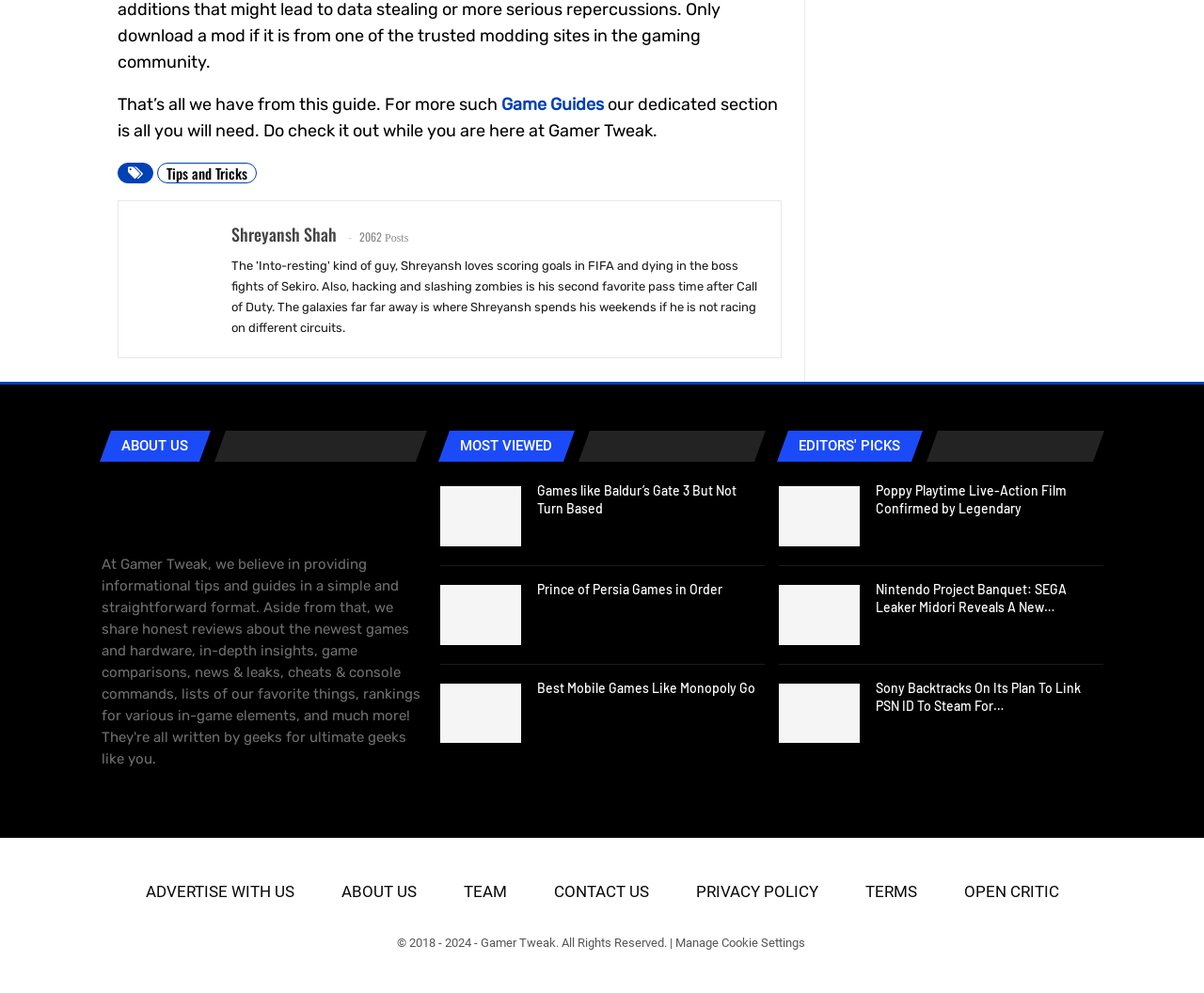Using the provided element description: "alt="Support Articles & Hint Tutorials"", determine the bounding box coordinates of the corresponding UI element in the screenshot.

None